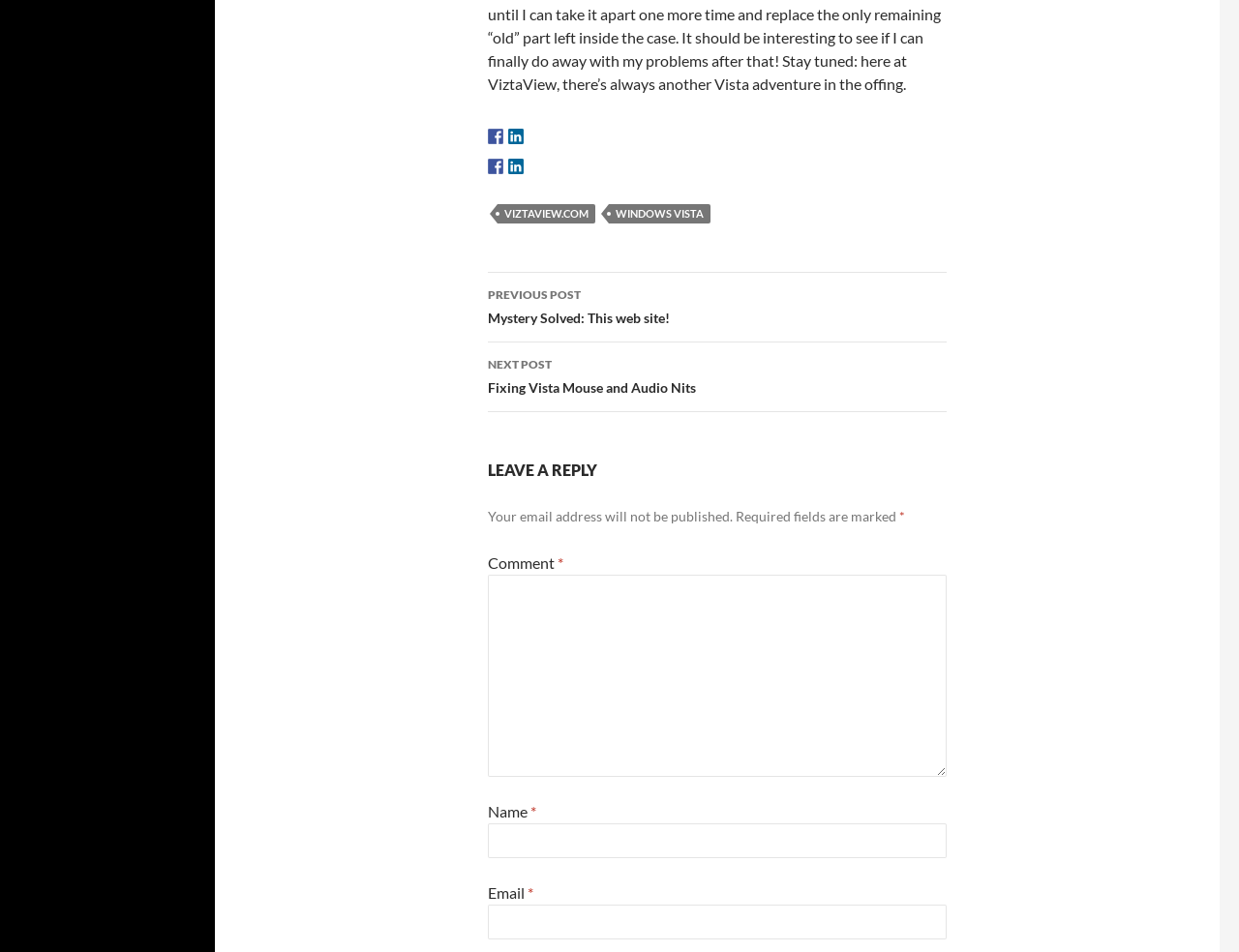Please provide a one-word or phrase answer to the question: 
What is the function of the 'LEAVE A REPLY' section?

To comment on the post